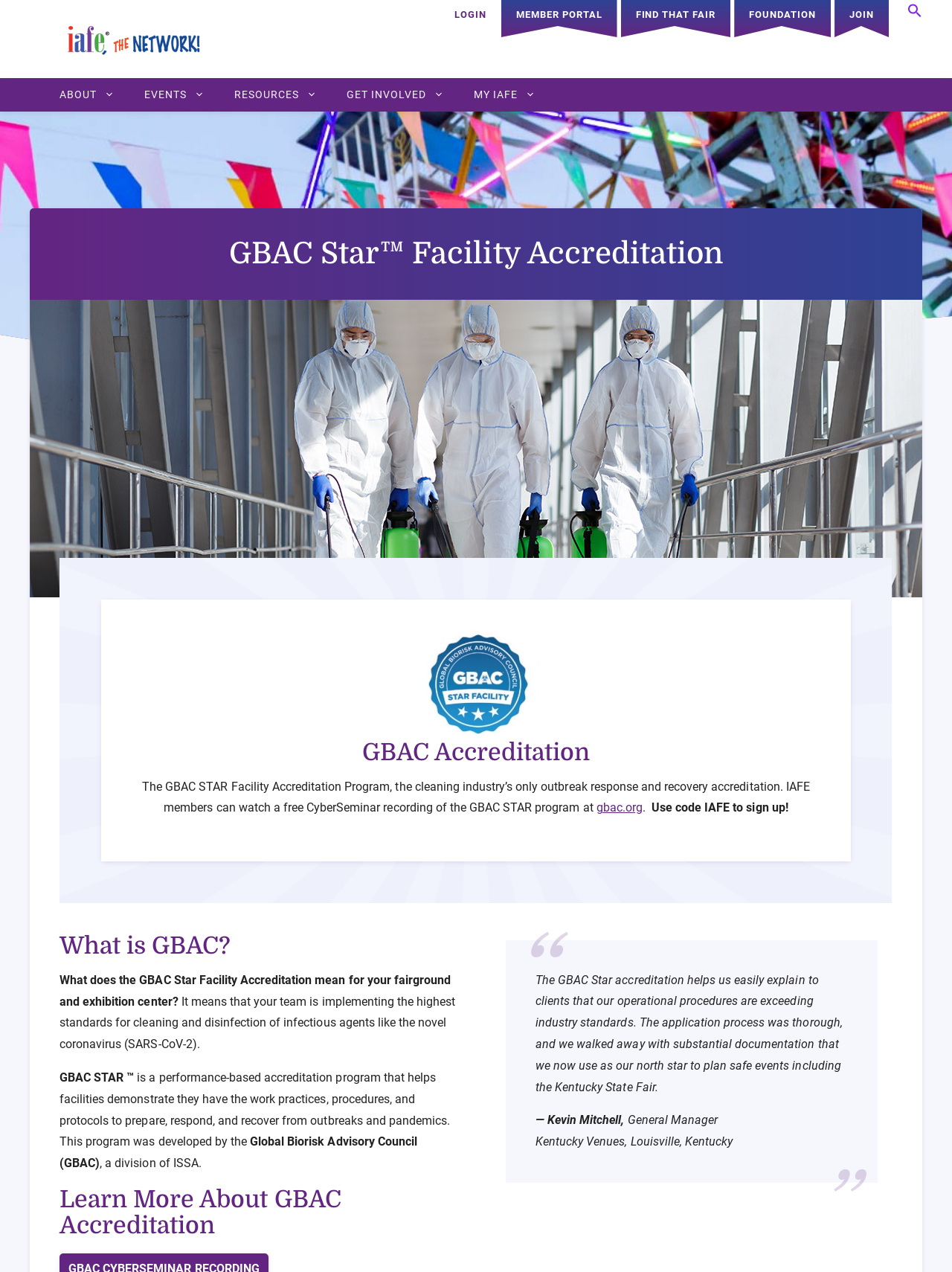Refer to the screenshot and give an in-depth answer to this question: What is the purpose of the GBAC STAR program?

The question asks about the purpose of the GBAC STAR program. From the webpage, we can see that the text 'the cleaning industry’s only outbreak response and recovery accreditation' is present, which indicates that the purpose of the GBAC STAR program is outbreak response and recovery.